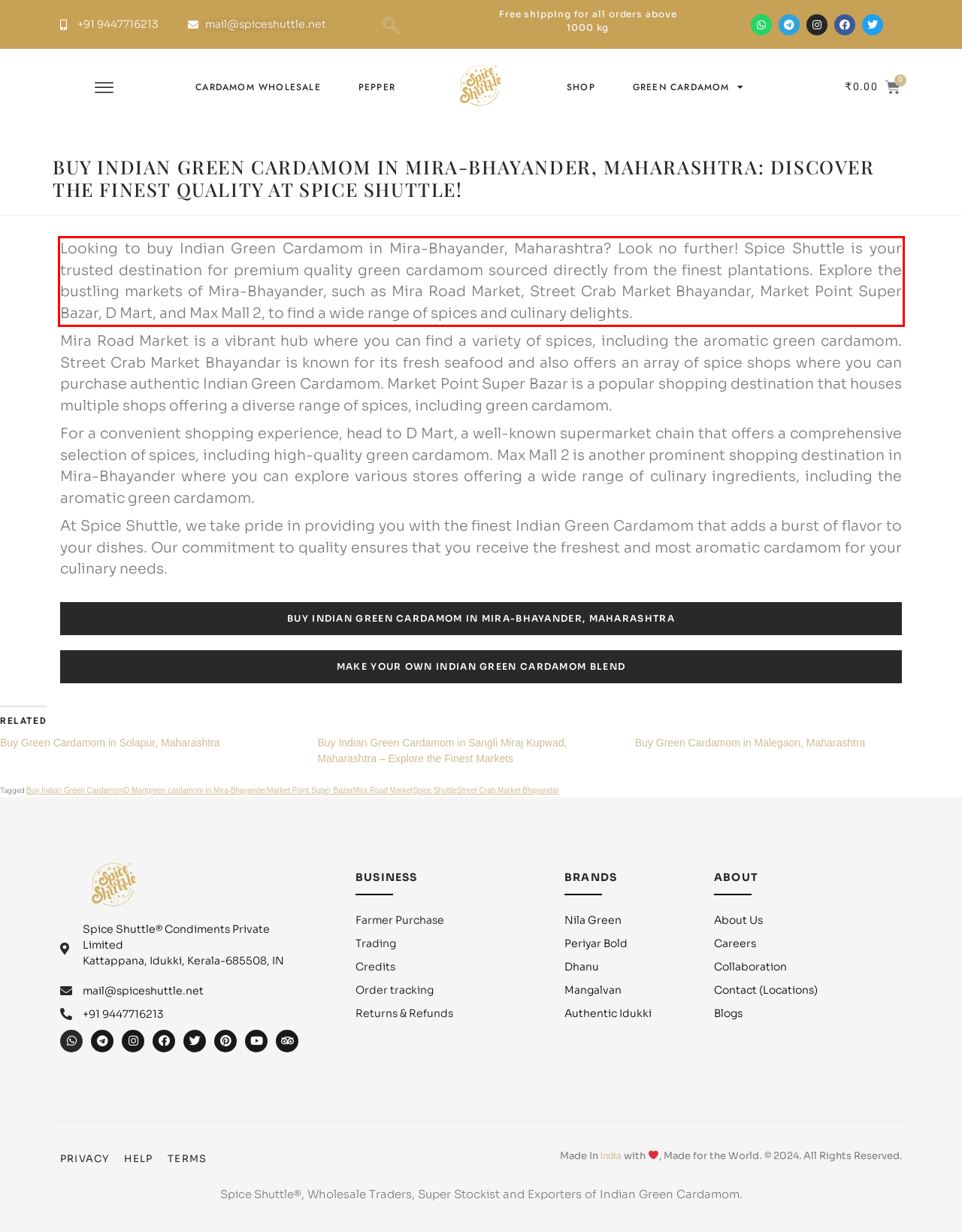Given a webpage screenshot with a red bounding box, perform OCR to read and deliver the text enclosed by the red bounding box.

Looking to buy Indian Green Cardamom in Mira-Bhayander, Maharashtra? Look no further! Spice Shuttle is your trusted destination for premium quality green cardamom sourced directly from the finest plantations. Explore the bustling markets of Mira-Bhayander, such as Mira Road Market, Street Crab Market Bhayandar, Market Point Super Bazar, D Mart, and Max Mall 2, to find a wide range of spices and culinary delights.